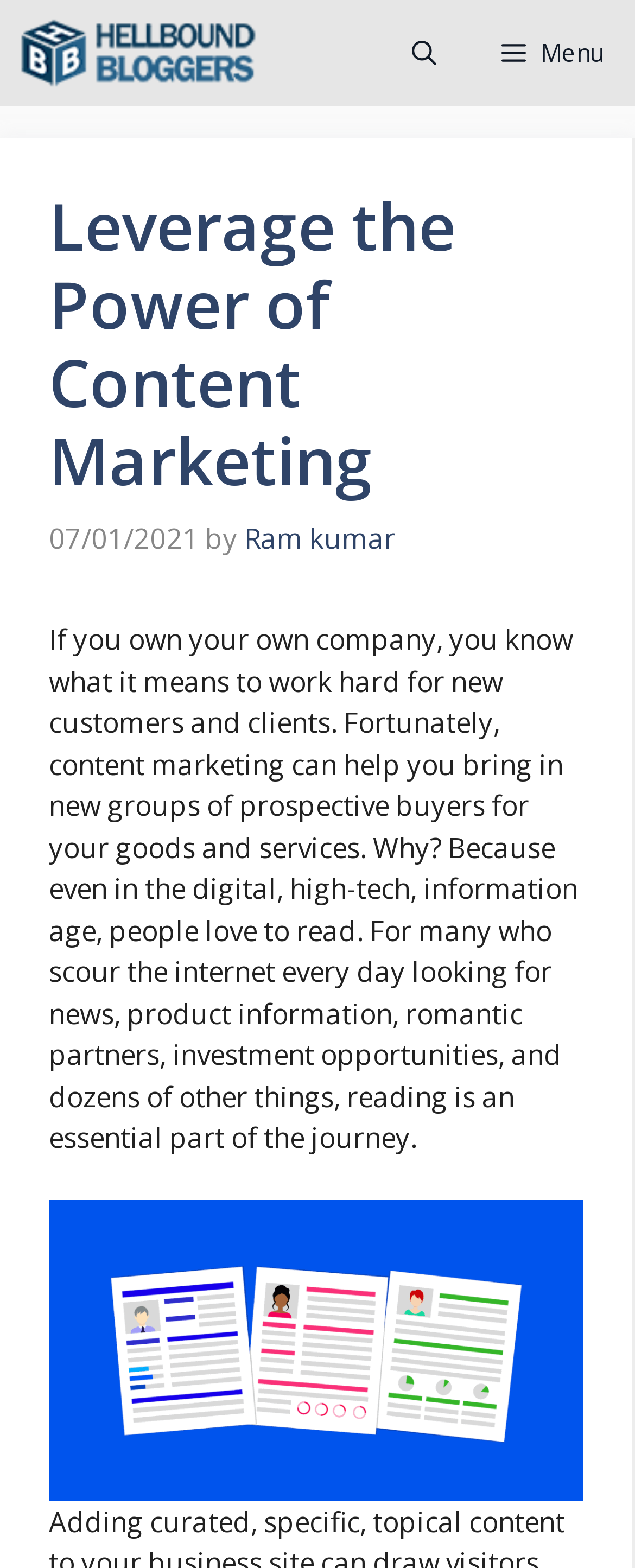Identify the bounding box of the UI component described as: "Menu".

[0.738, 0.0, 1.0, 0.067]